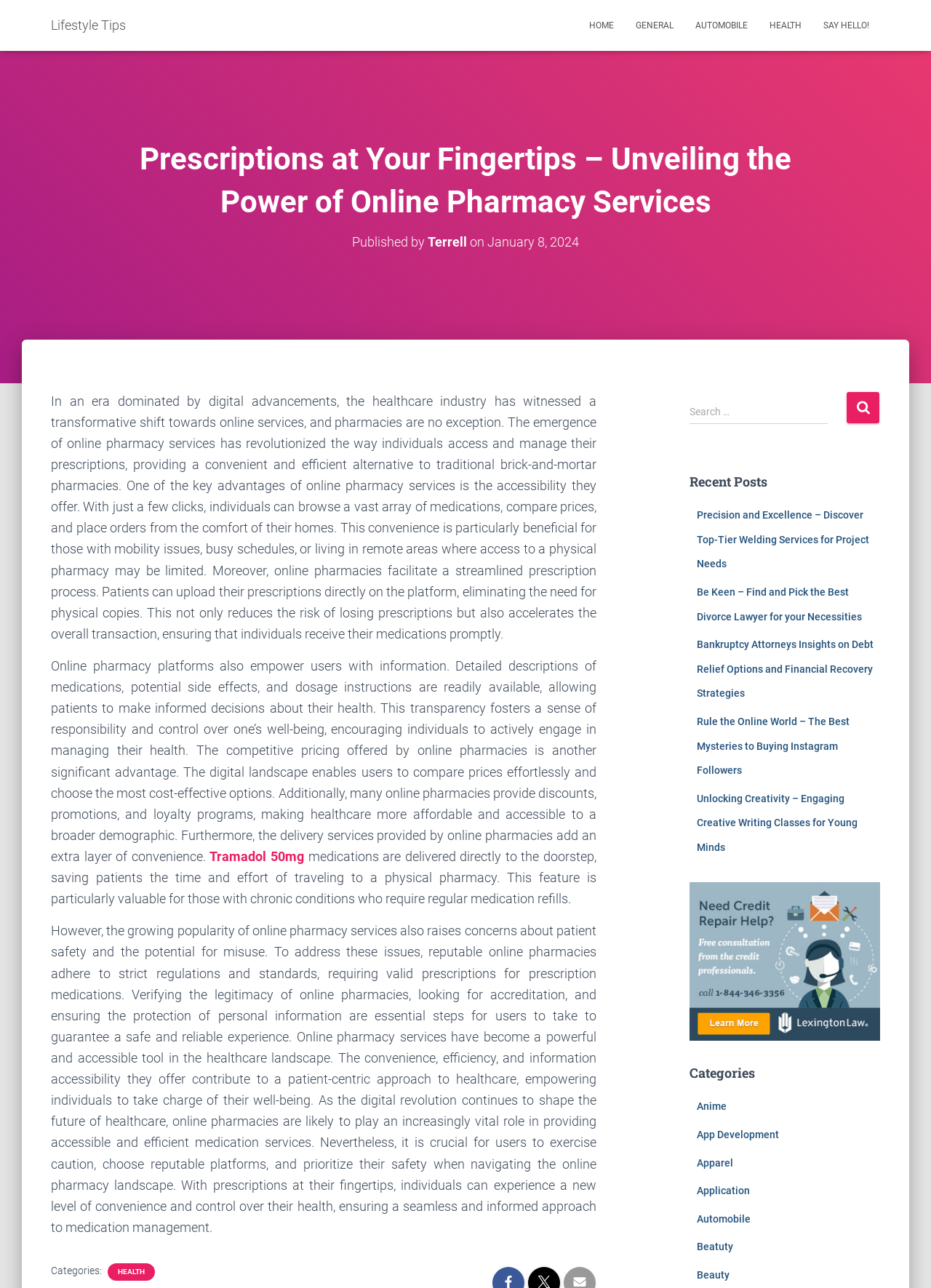Identify the bounding box coordinates for the UI element that matches this description: "Say Hello!".

[0.873, 0.006, 0.945, 0.034]